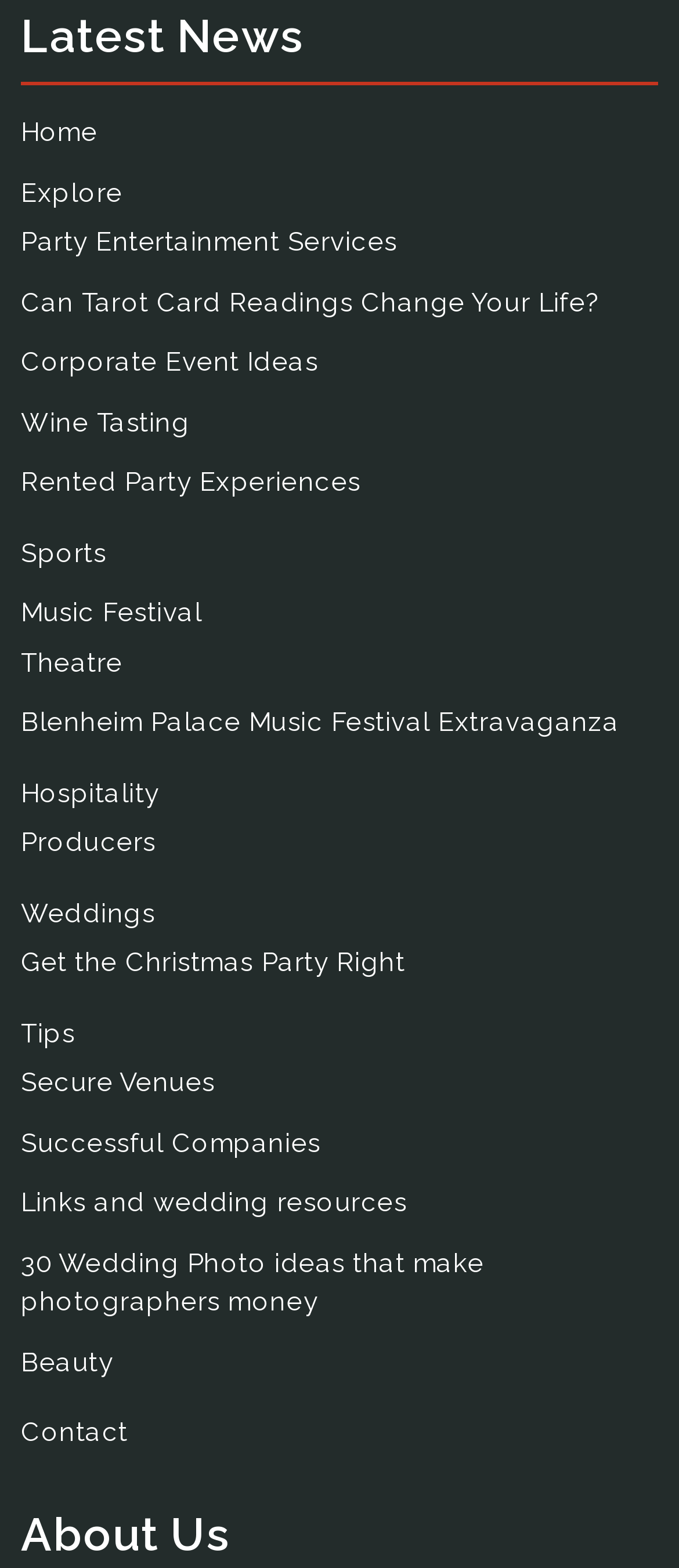Reply to the question with a single word or phrase:
What is the last link on the webpage?

Contact